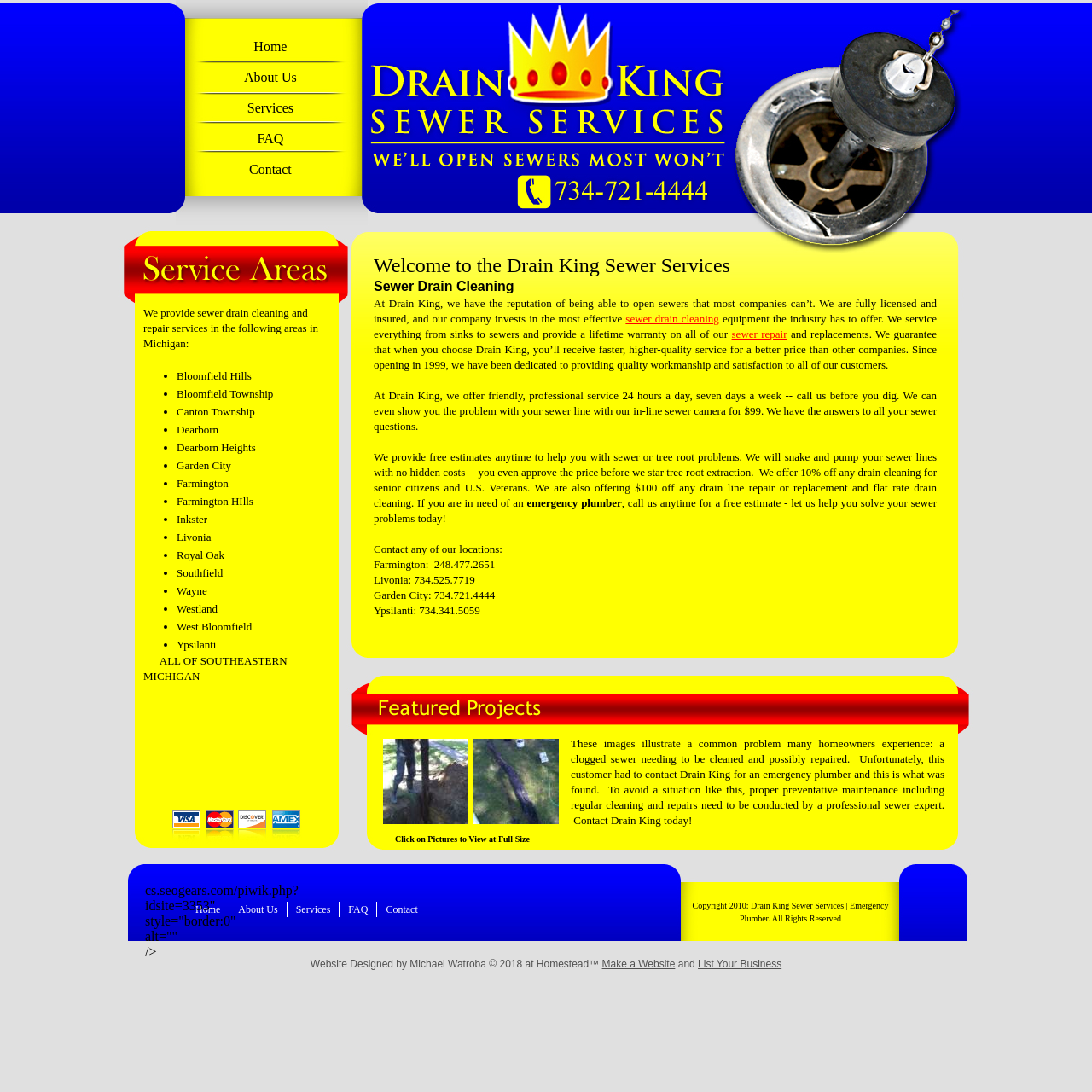Please locate the UI element described by "List Your Business" and provide its bounding box coordinates.

[0.639, 0.877, 0.716, 0.888]